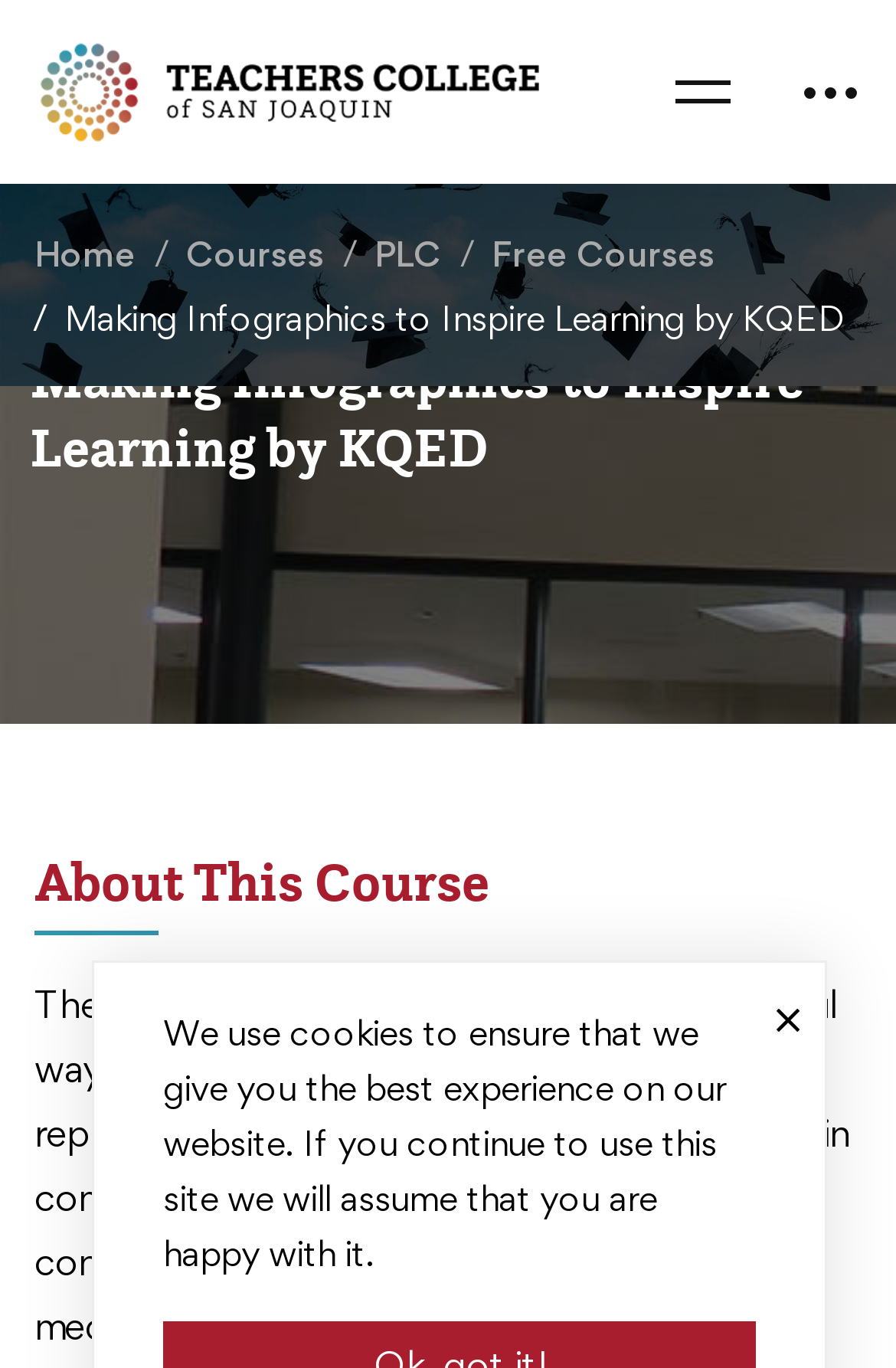Using the description "alt="Teacher's College of San Joaquin"", predict the bounding box of the relevant HTML element.

[0.038, 0.022, 0.615, 0.112]